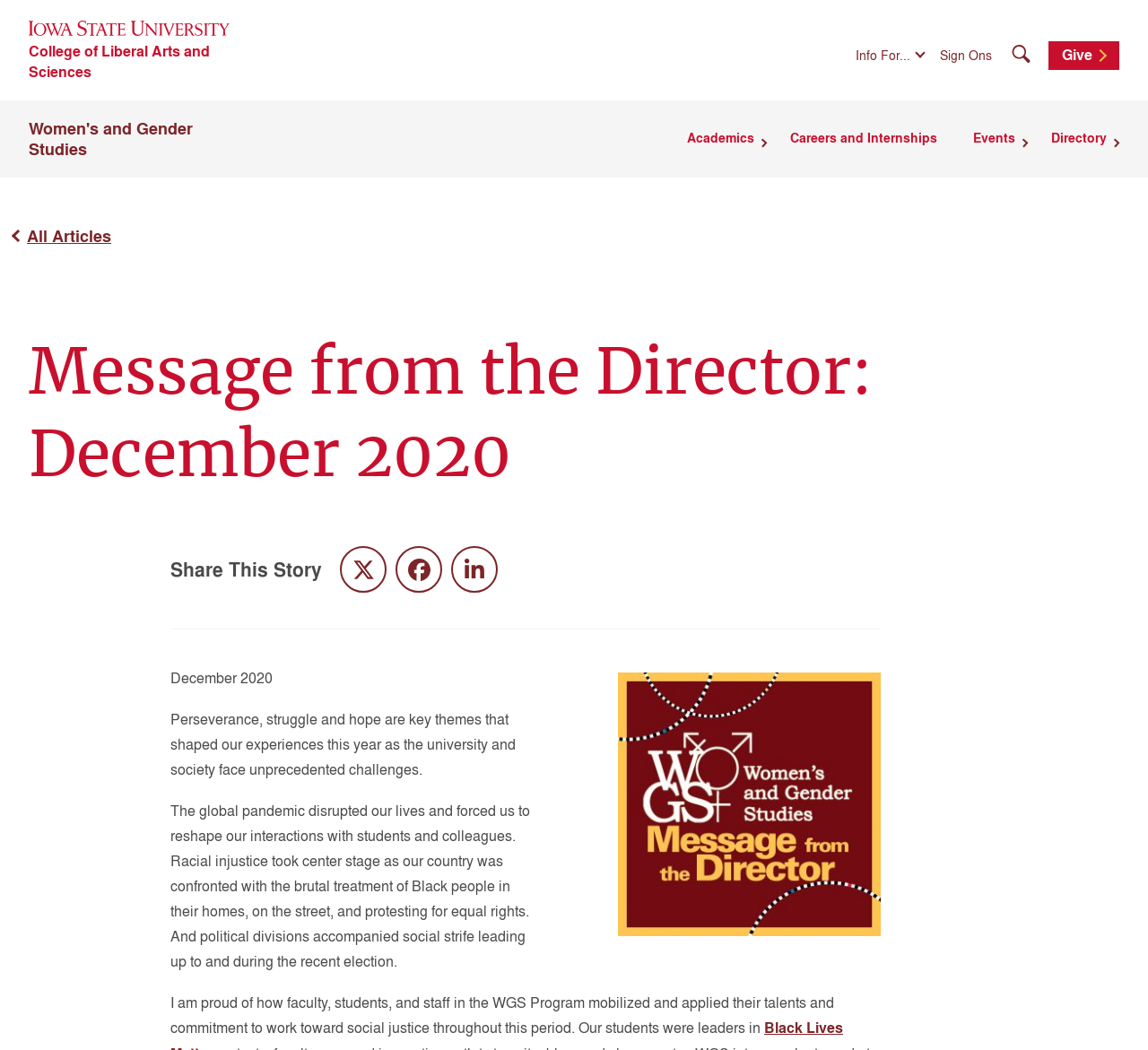Please find and generate the text of the main header of the webpage.

Message from the Director: December 2020